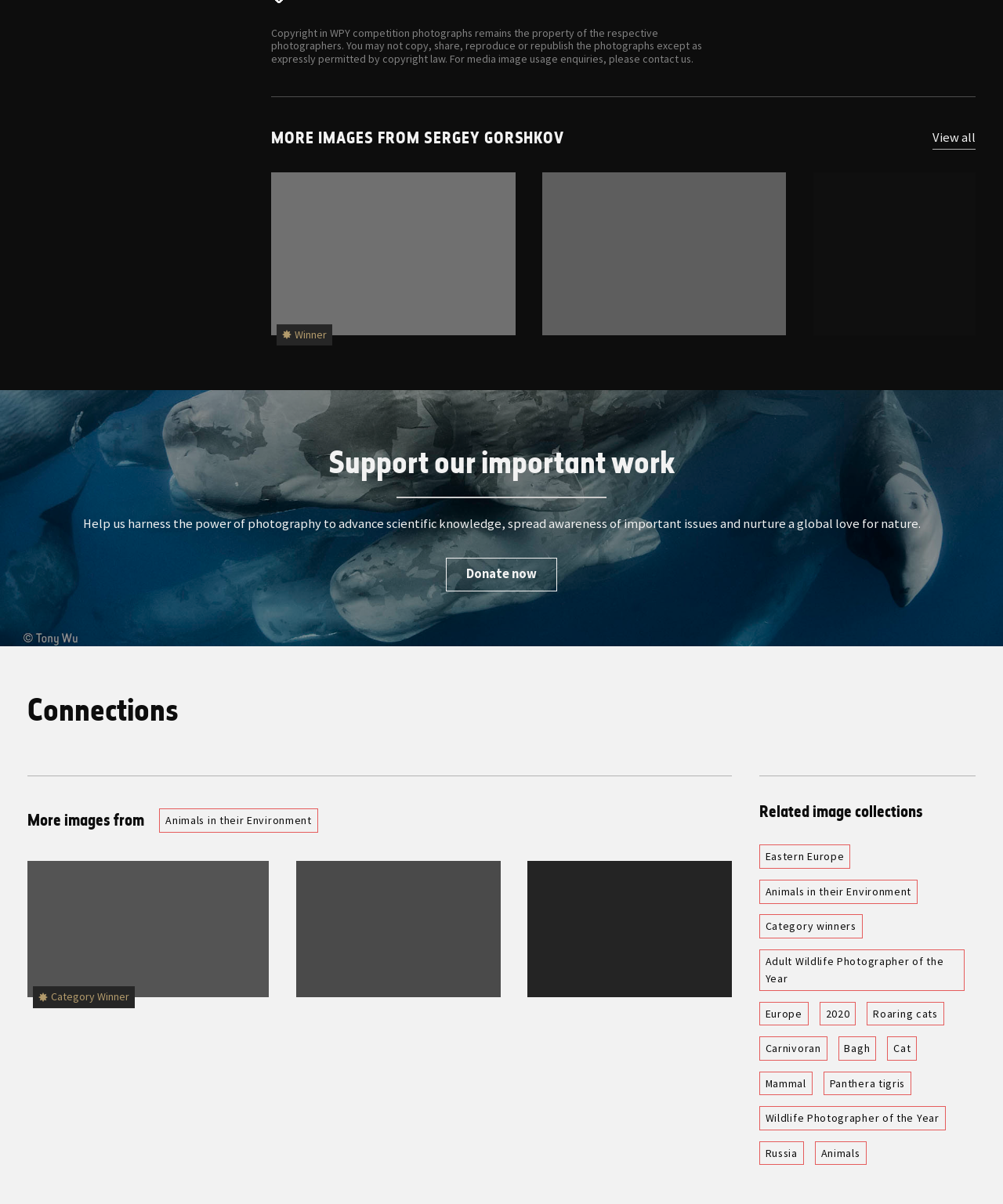Please find and report the bounding box coordinates of the element to click in order to perform the following action: "Contact us for media image usage enquiries". The coordinates should be expressed as four float numbers between 0 and 1, in the format [left, top, right, bottom].

[0.641, 0.043, 0.689, 0.055]